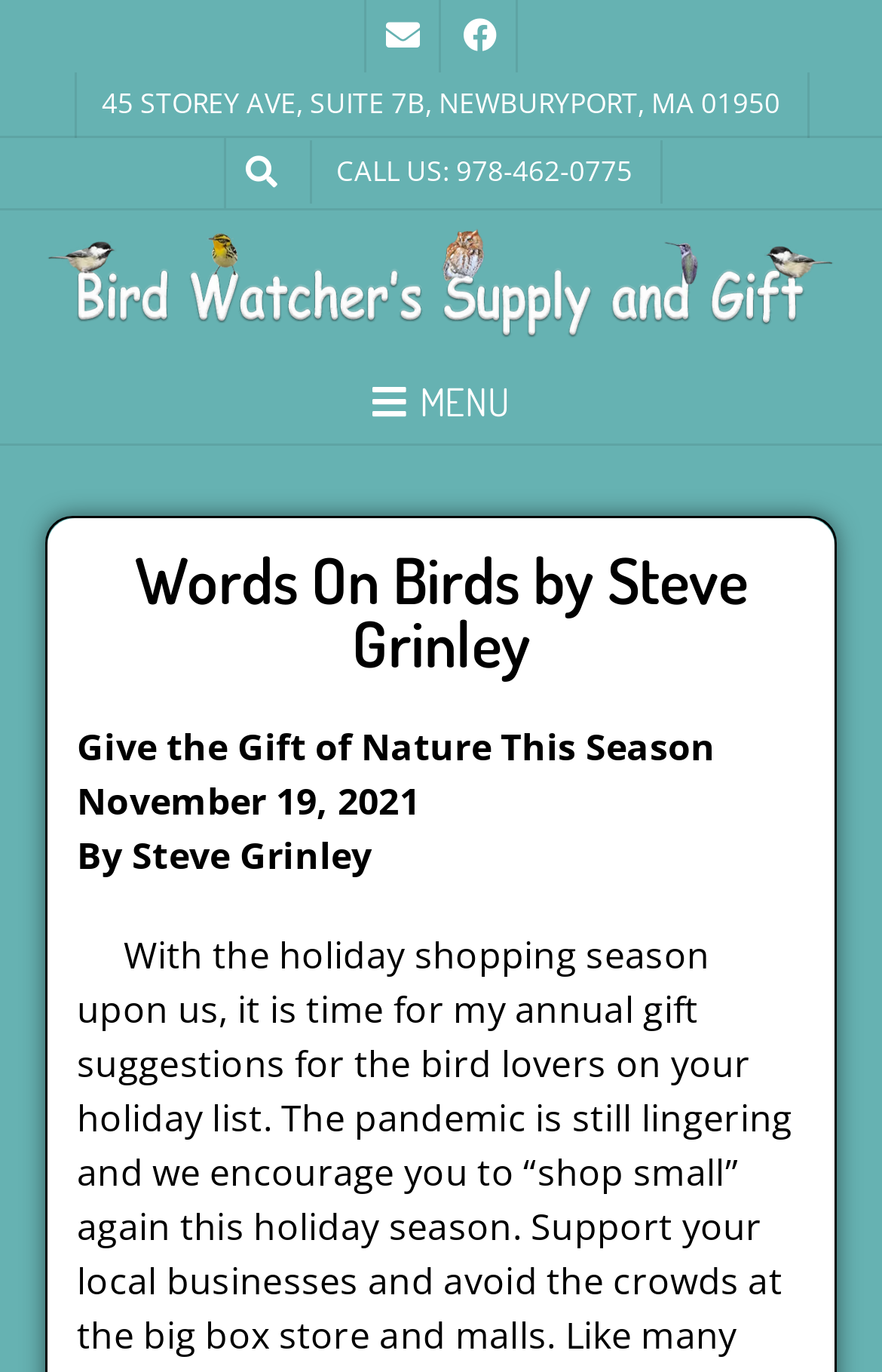What is the address of the store?
Respond to the question with a single word or phrase according to the image.

45 STOREY AVE, SUITE 7B, NEWBURYPORT, MA 01950